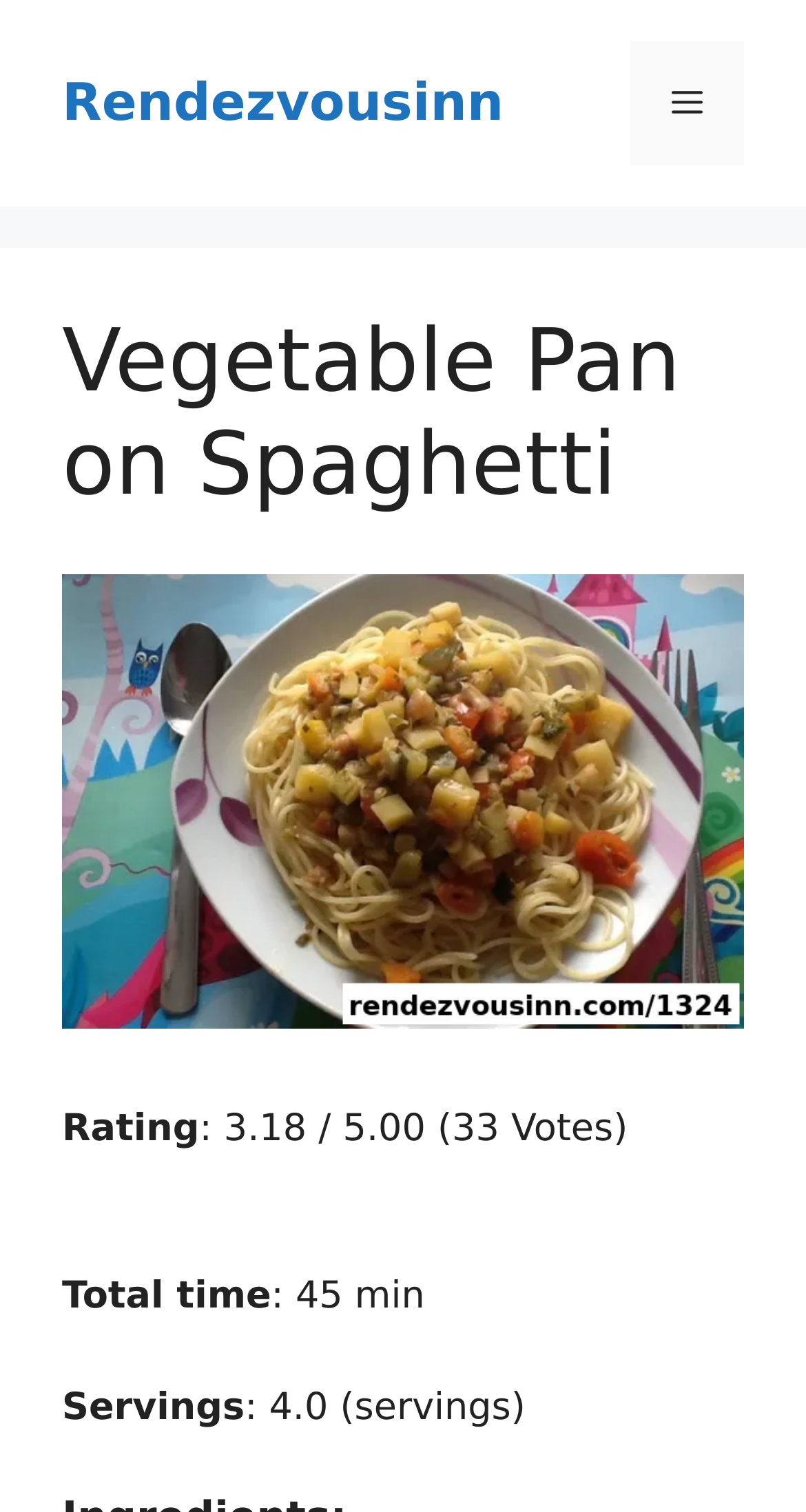What is the name of the website?
Please elaborate on the answer to the question with detailed information.

I found the website name on the banner at the top of the webpage, which is displayed as 'Rendezvousinn'. This indicates that the name of the website is Rendezvousinn.